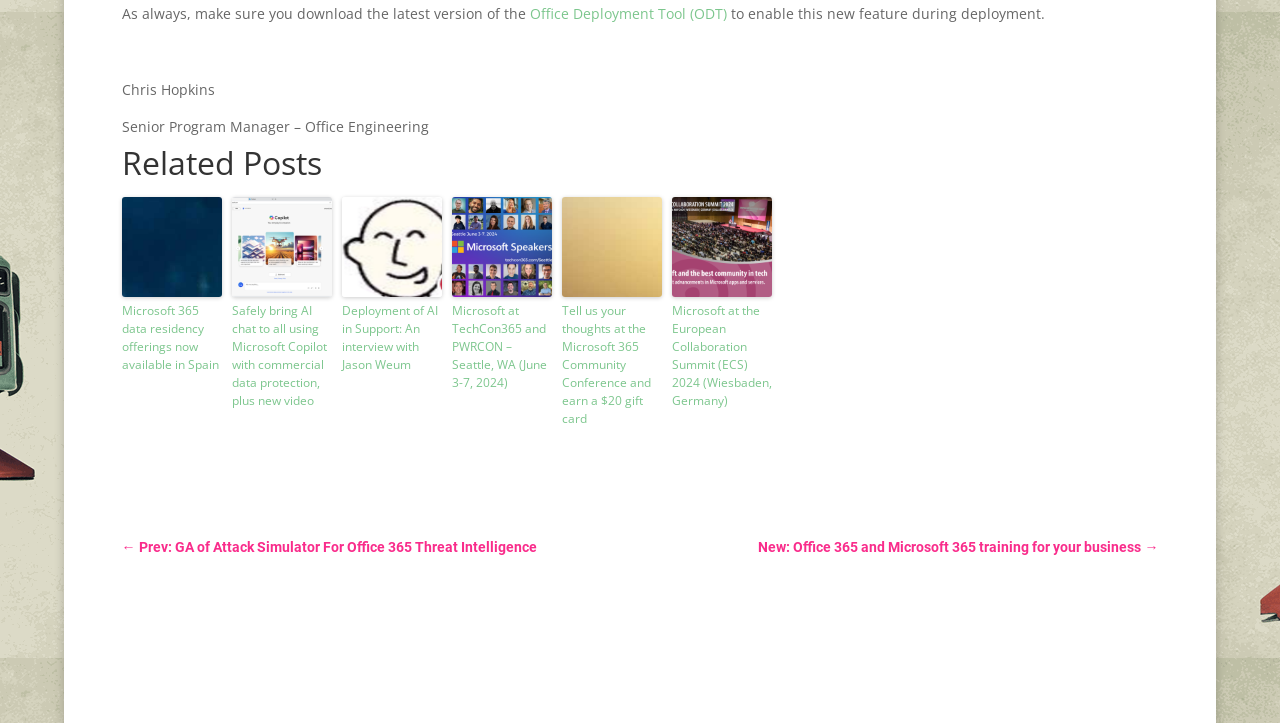Please identify the bounding box coordinates of the element on the webpage that should be clicked to follow this instruction: "Check out the Microsoft 365 Community Conference". The bounding box coordinates should be given as four float numbers between 0 and 1, formatted as [left, top, right, bottom].

[0.439, 0.273, 0.517, 0.411]